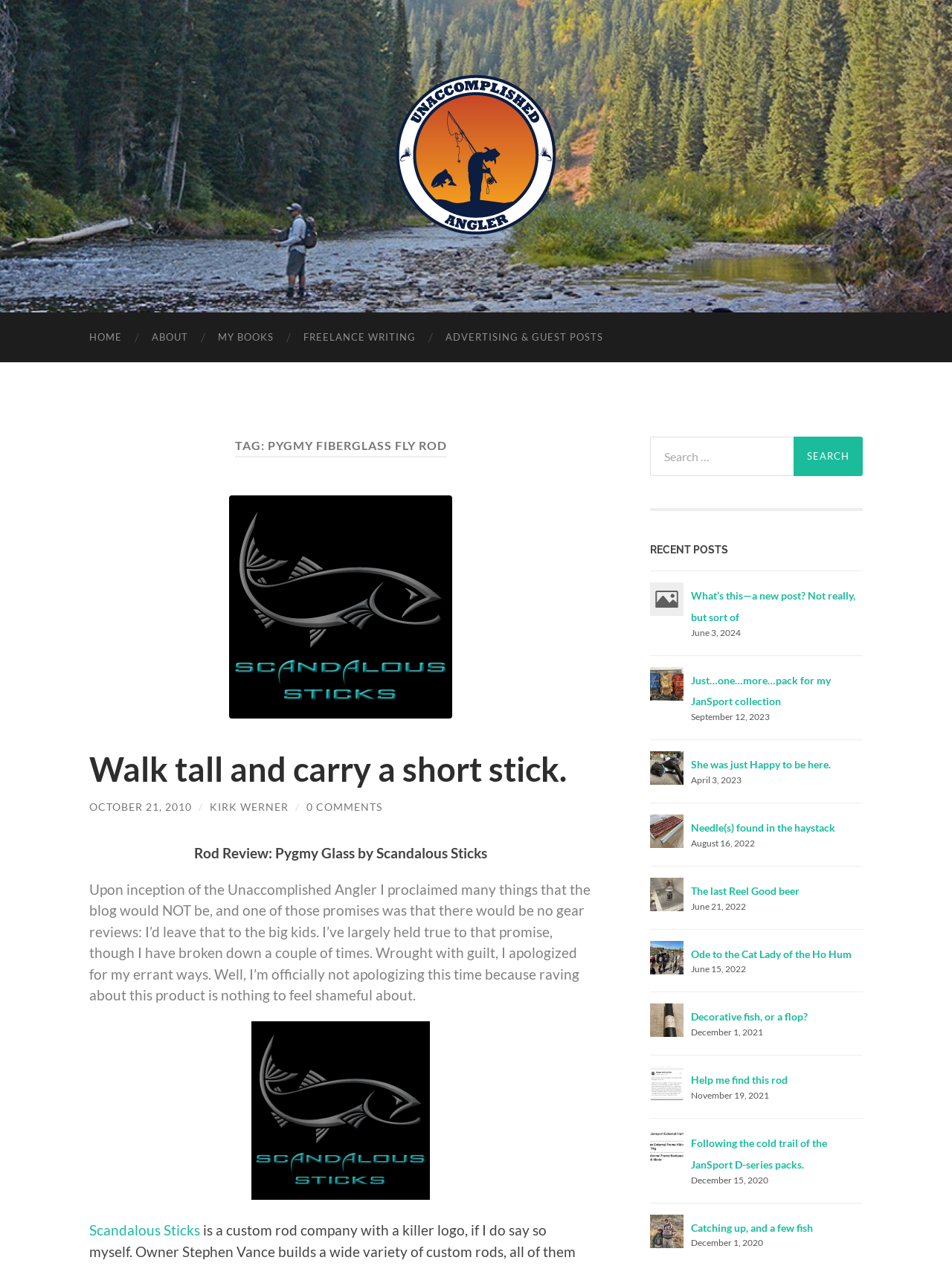What is the tag of the current post?
Answer the question with a single word or phrase derived from the image.

Pygmy fiberglass fly rod